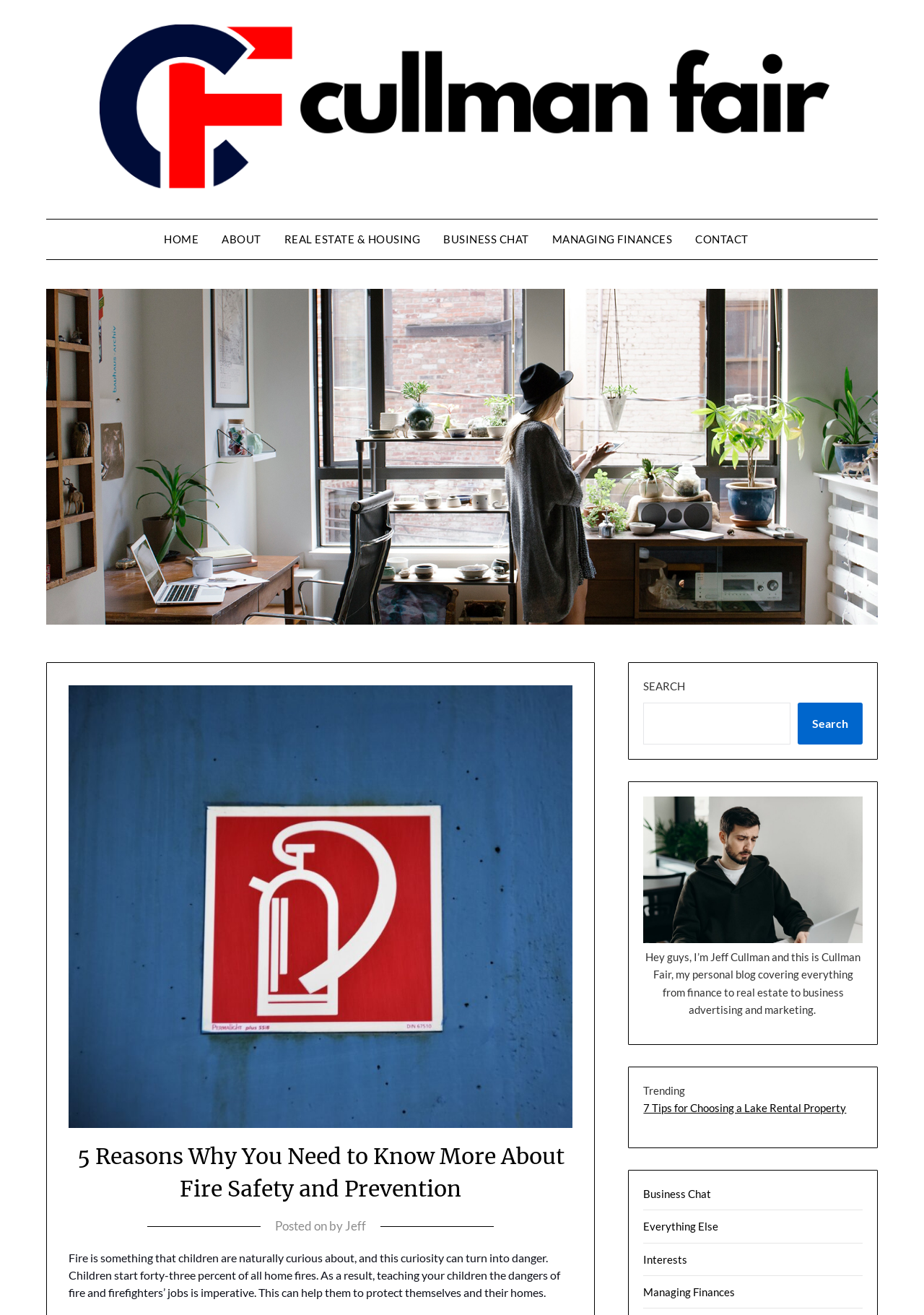Locate the bounding box coordinates of the element that needs to be clicked to carry out the instruction: "read about fire safety and prevention". The coordinates should be given as four float numbers ranging from 0 to 1, i.e., [left, top, right, bottom].

[0.075, 0.521, 0.619, 0.916]